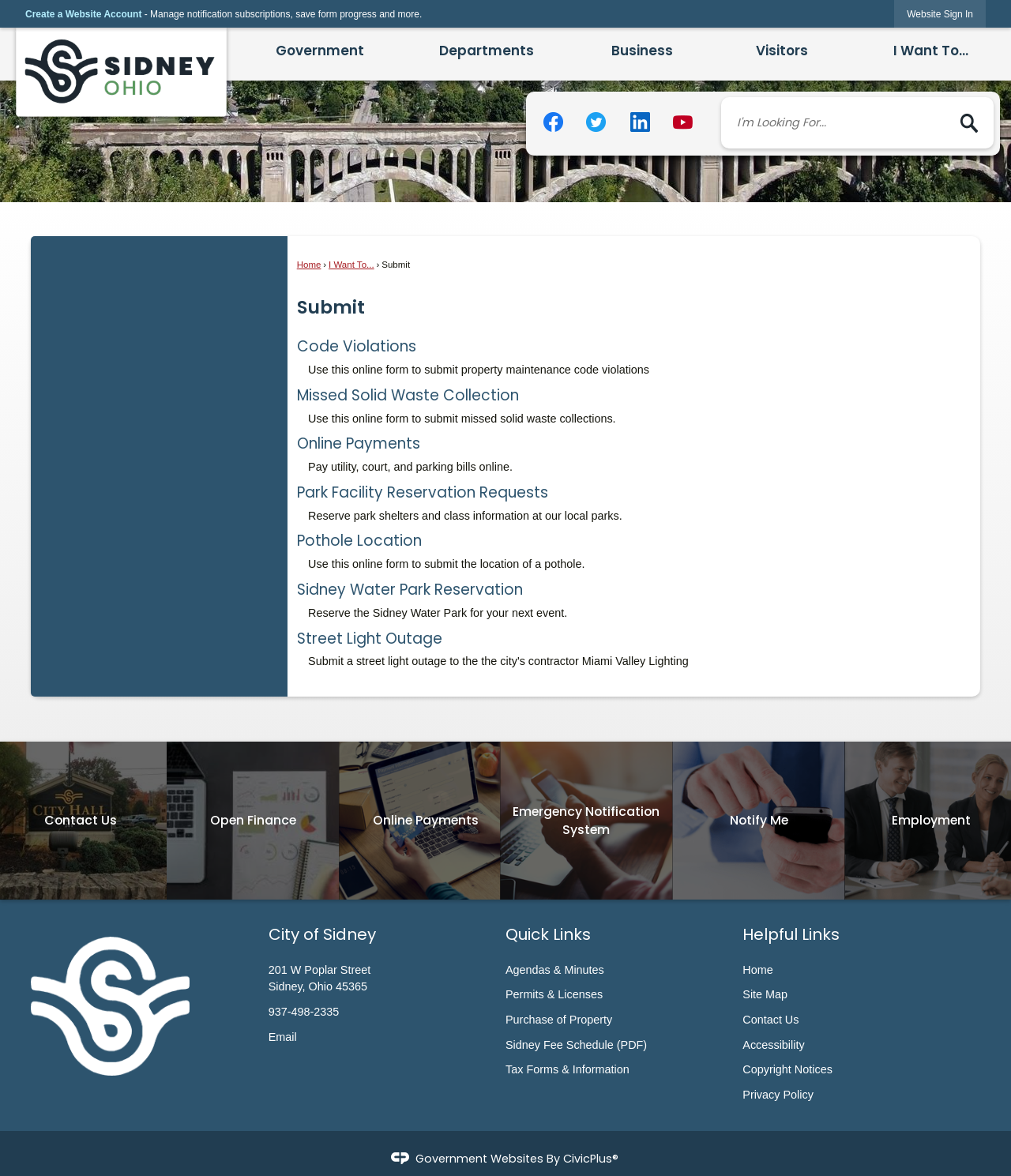Please indicate the bounding box coordinates for the clickable area to complete the following task: "Search". The coordinates should be specified as four float numbers between 0 and 1, i.e., [left, top, right, bottom].

[0.941, 0.089, 0.975, 0.119]